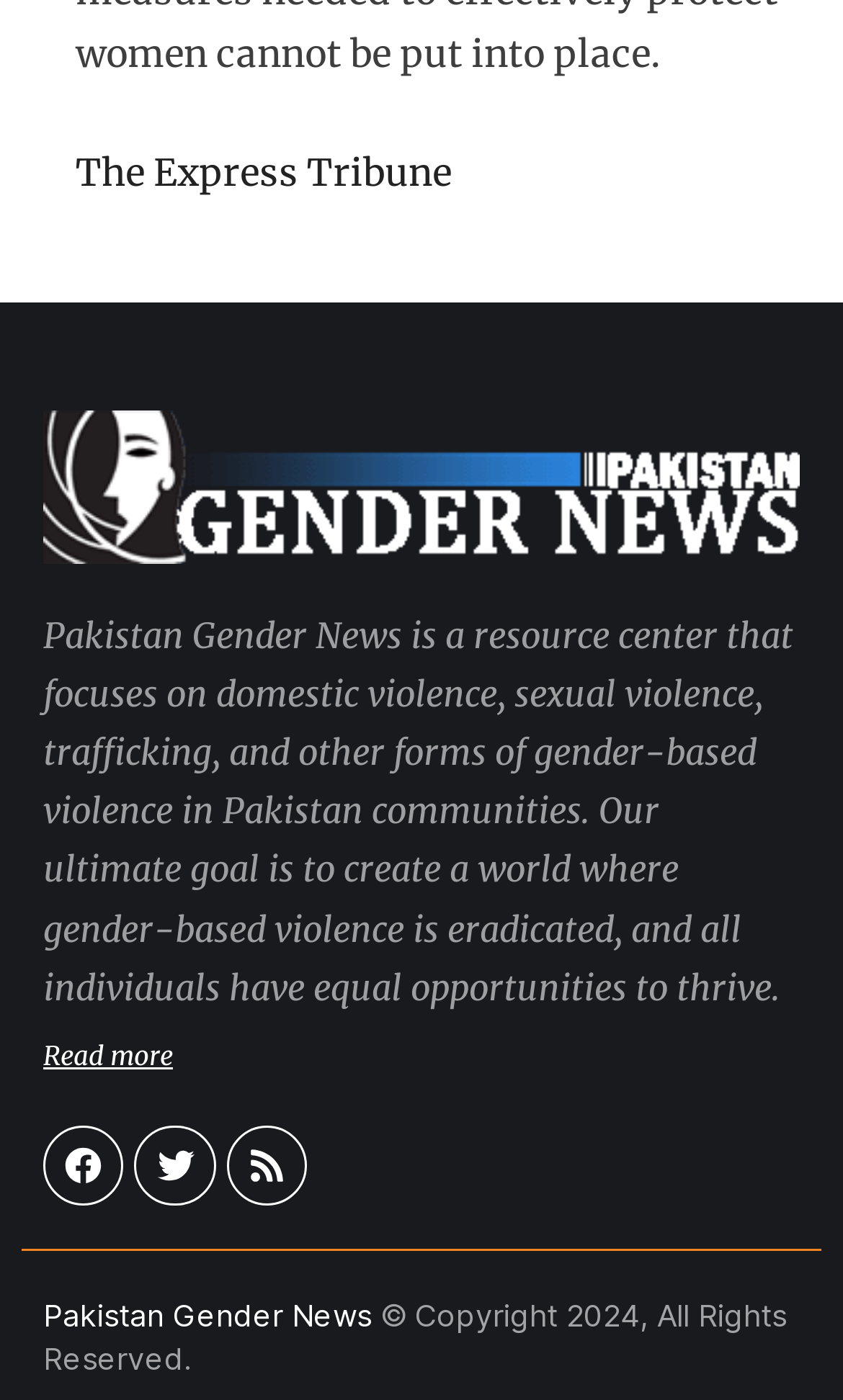What is the copyright year?
Answer the question with a single word or phrase by looking at the picture.

2024